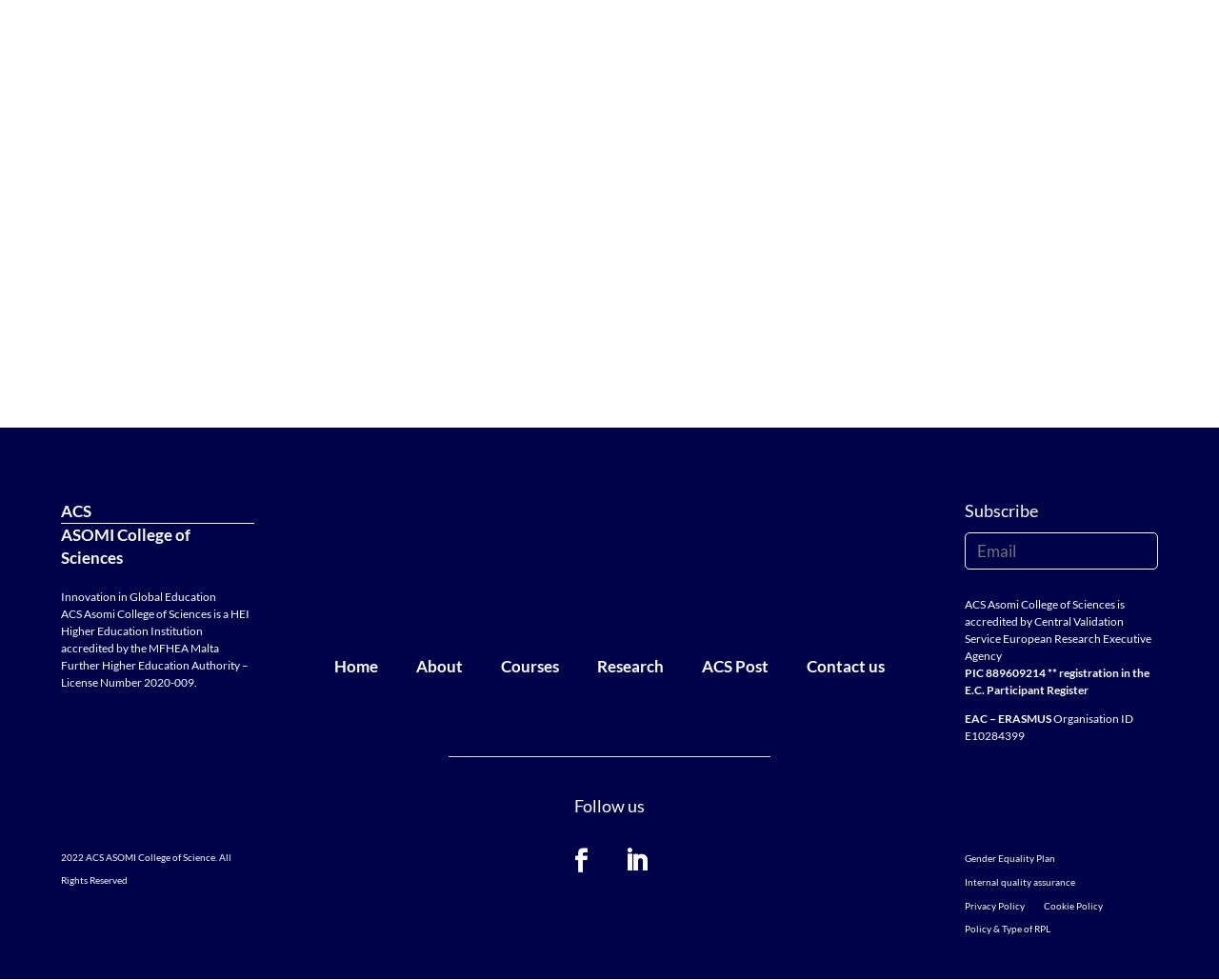Please identify the bounding box coordinates of the element I should click to complete this instruction: 'Click the 'Contact us' link'. The coordinates should be given as four float numbers between 0 and 1, like this: [left, top, right, bottom].

[0.646, 0.664, 0.741, 0.697]